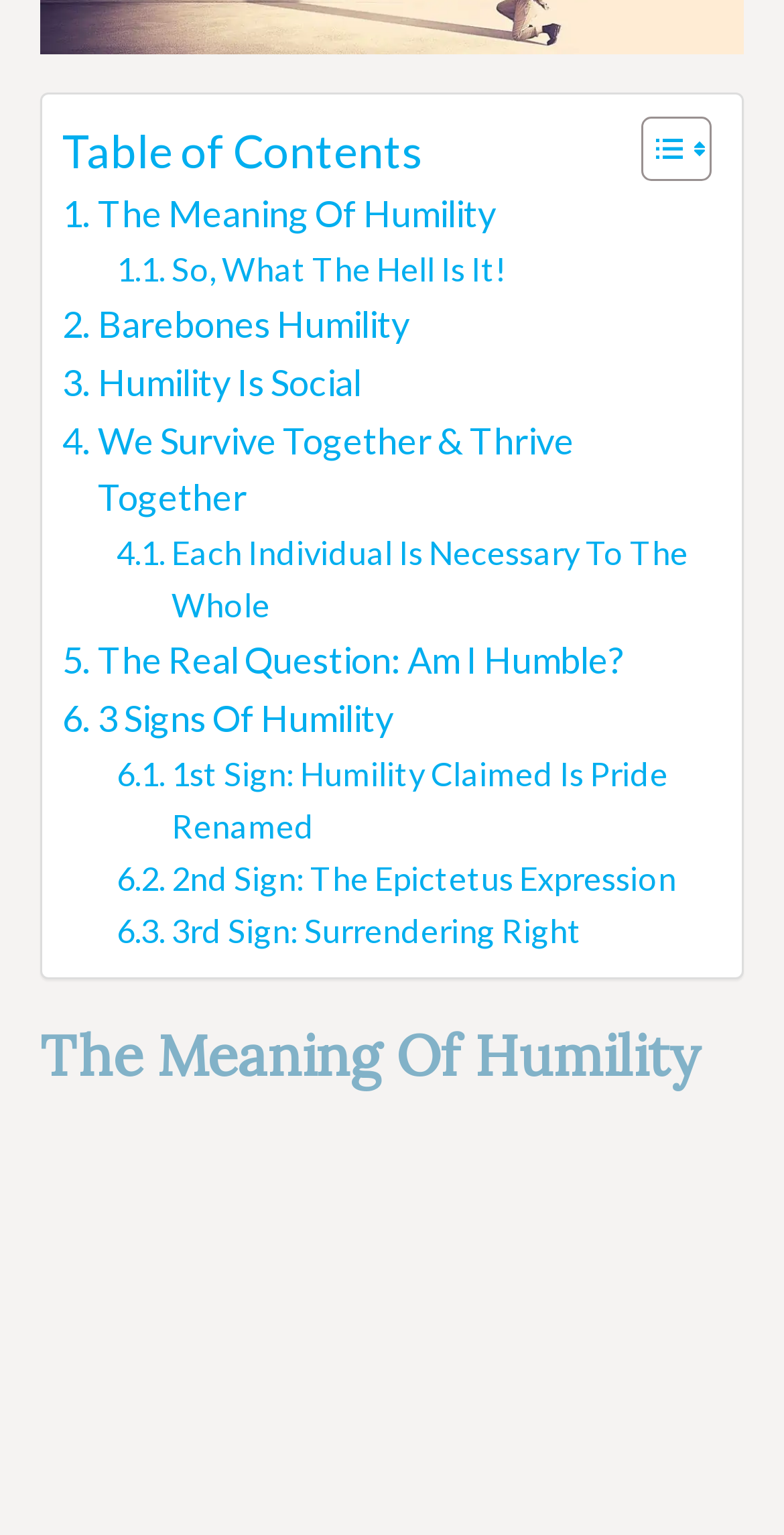Is there an image on the 'Toggle Table of Content' link?
Based on the visual content, answer with a single word or a brief phrase.

Yes